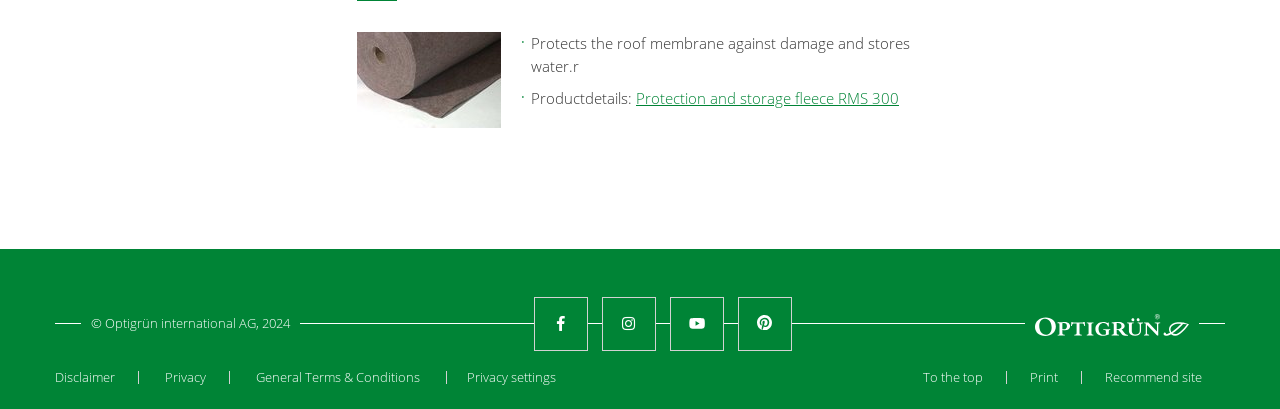Identify the bounding box coordinates of the area you need to click to perform the following instruction: "Click on the link to view product details".

[0.497, 0.215, 0.702, 0.264]